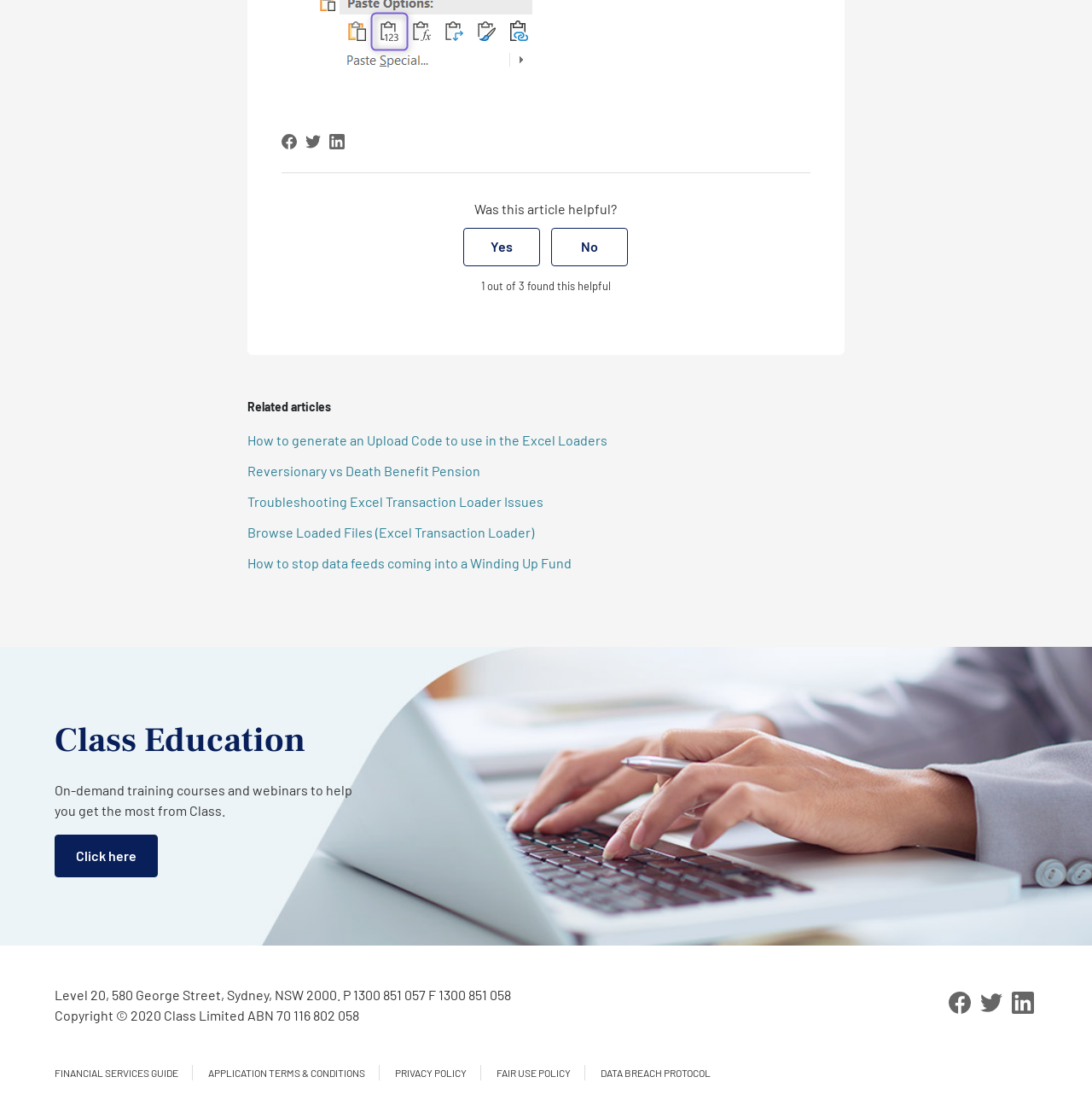Determine the bounding box coordinates of the target area to click to execute the following instruction: "Click here to access on-demand training courses."

[0.05, 0.755, 0.145, 0.793]